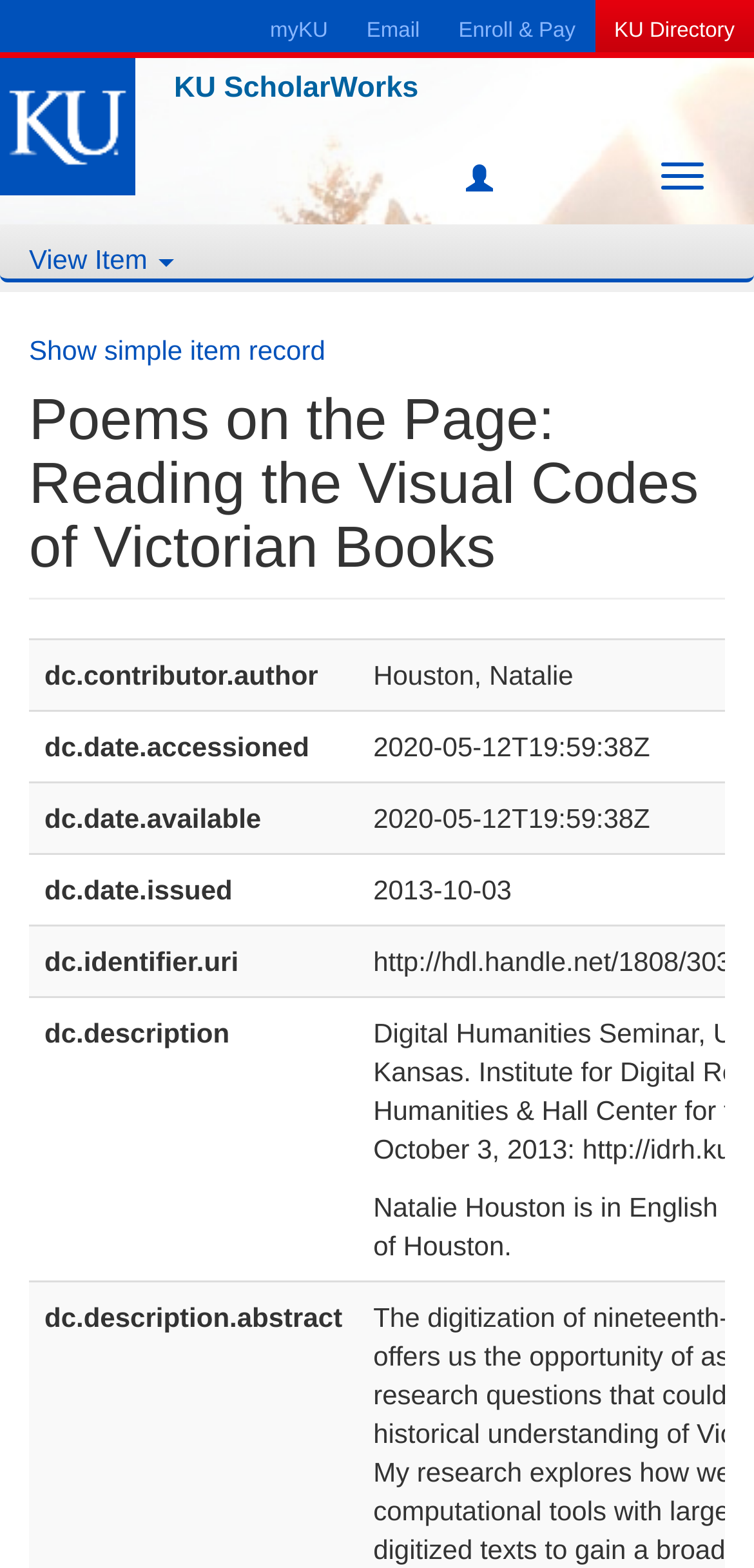Identify the bounding box for the UI element that is described as follows: "Email".

[0.461, 0.003, 0.582, 0.034]